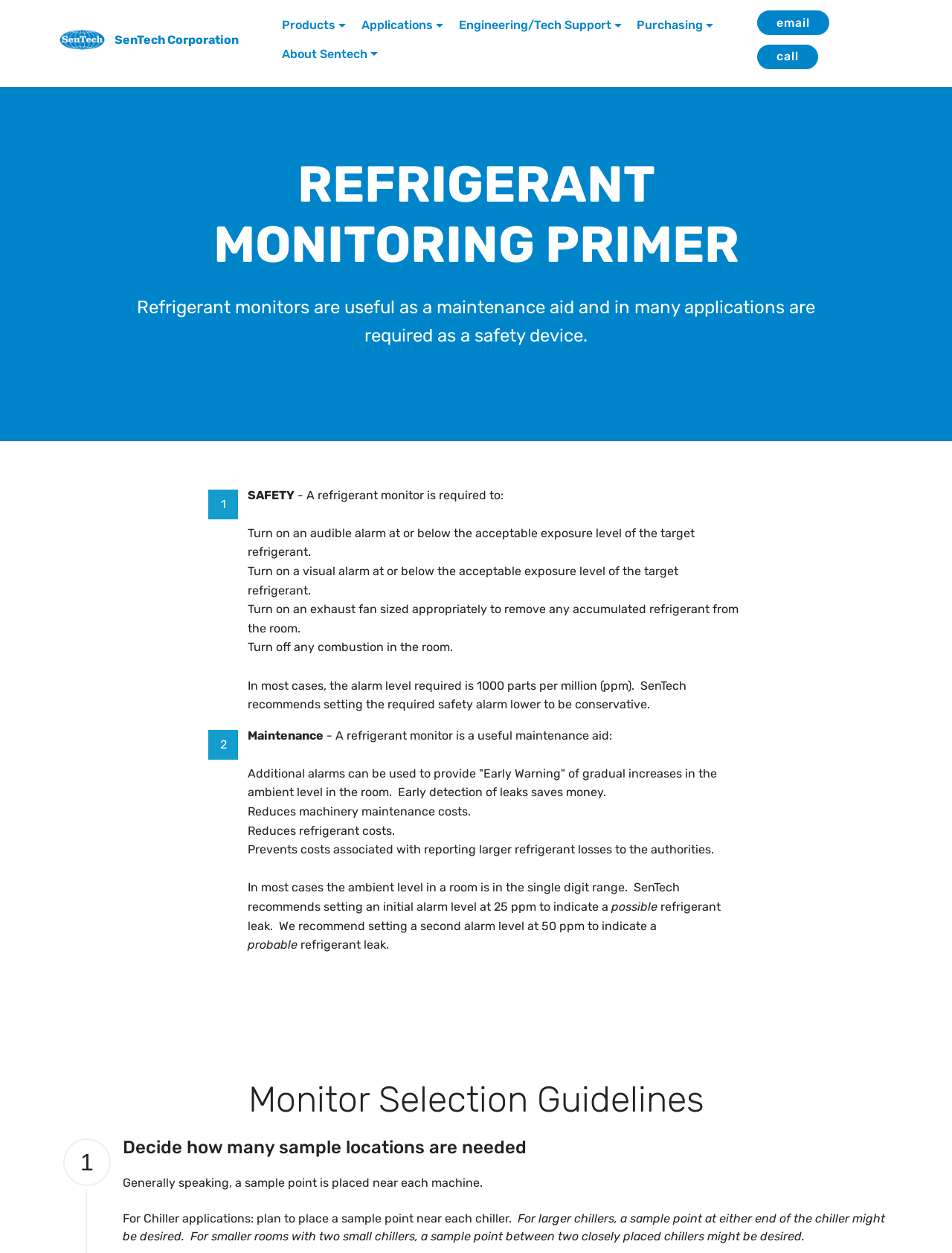Please identify the bounding box coordinates of the clickable area that will allow you to execute the instruction: "Call SenTech Corporation".

[0.795, 0.036, 0.859, 0.055]